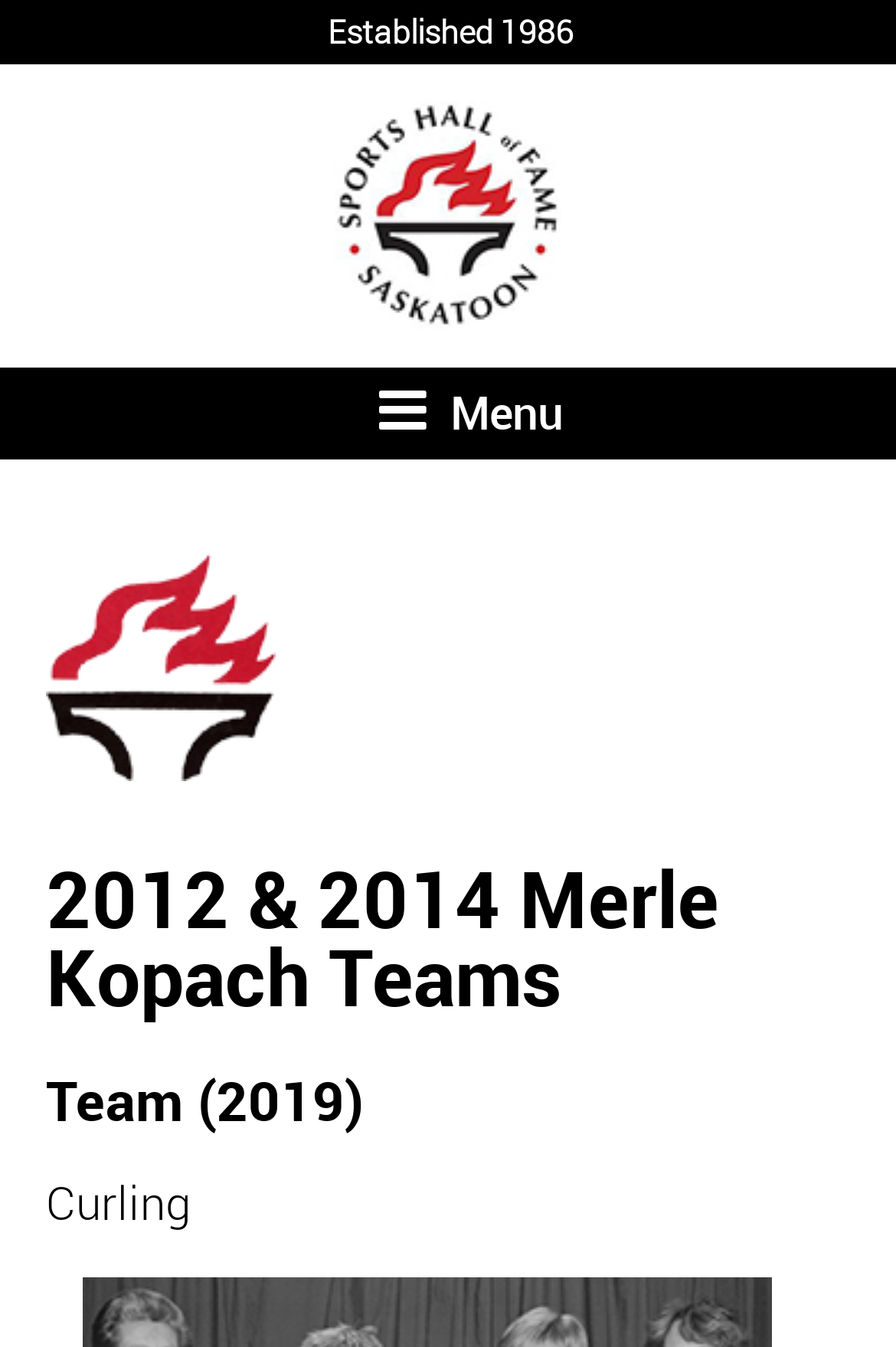Provide a brief response using a word or short phrase to this question:
What is the purpose of the ' Menu' link?

To open a menu